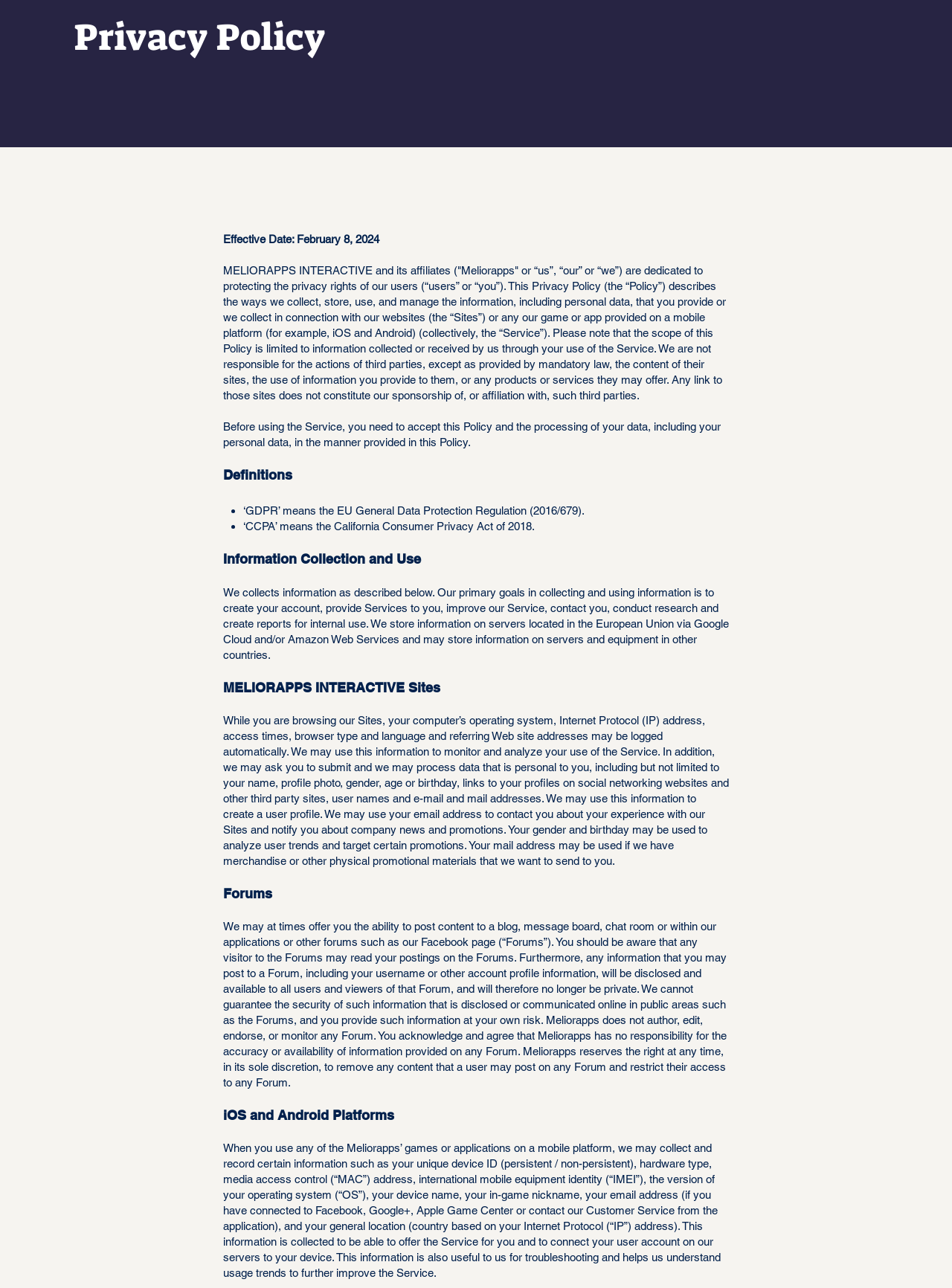Why is user's email address collected?
Please answer the question with a detailed response using the information from the screenshot.

User's email address is collected to contact the user about their experience with Meliorapps' sites and notify them about company news and promotions, as stated in the section 'MELIORAPPS INTERACTIVE Sites'.